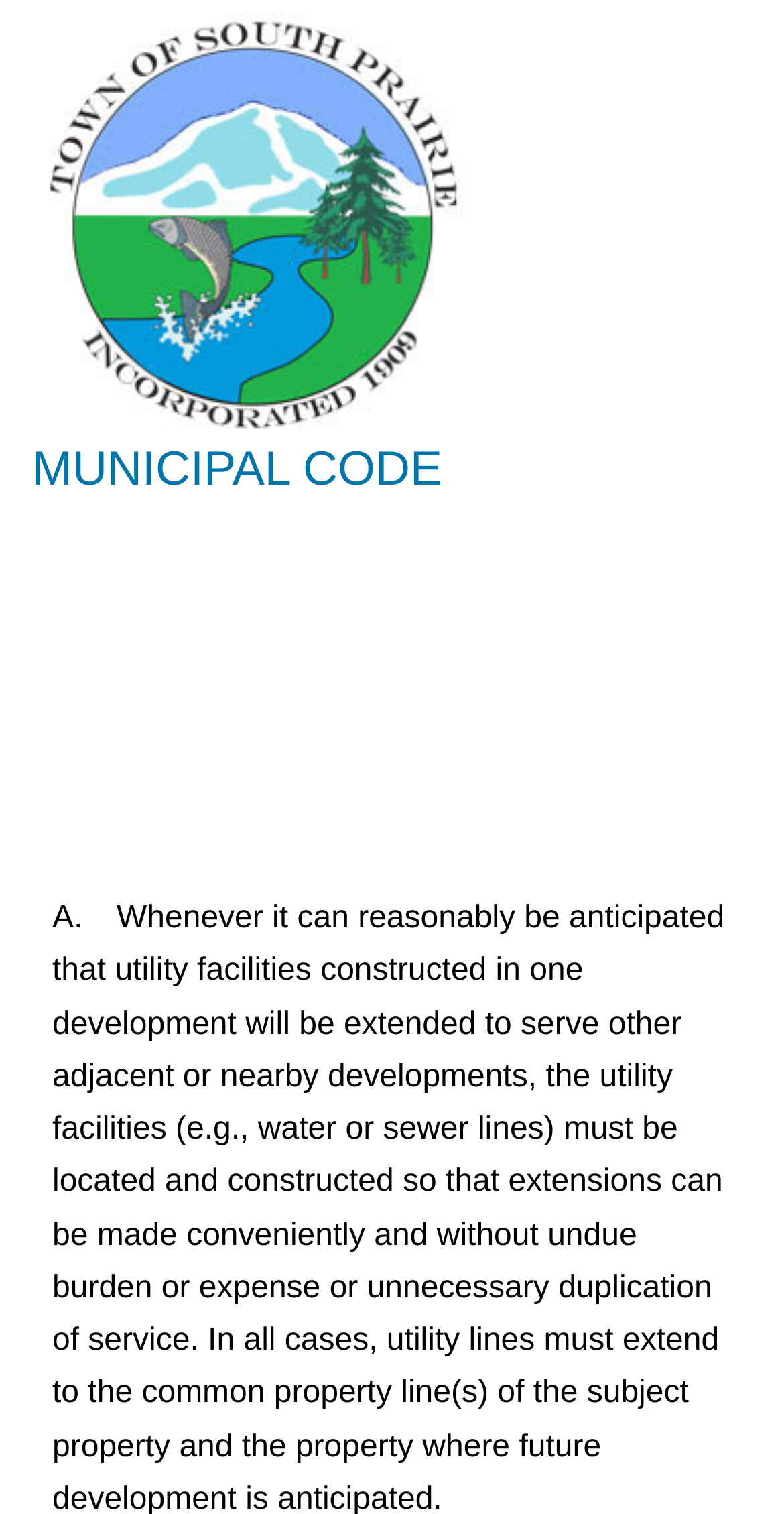Given the description of the UI element: "Personalize", predict the bounding box coordinates in the form of [left, top, right, bottom], with each value being a float between 0 and 1.

None